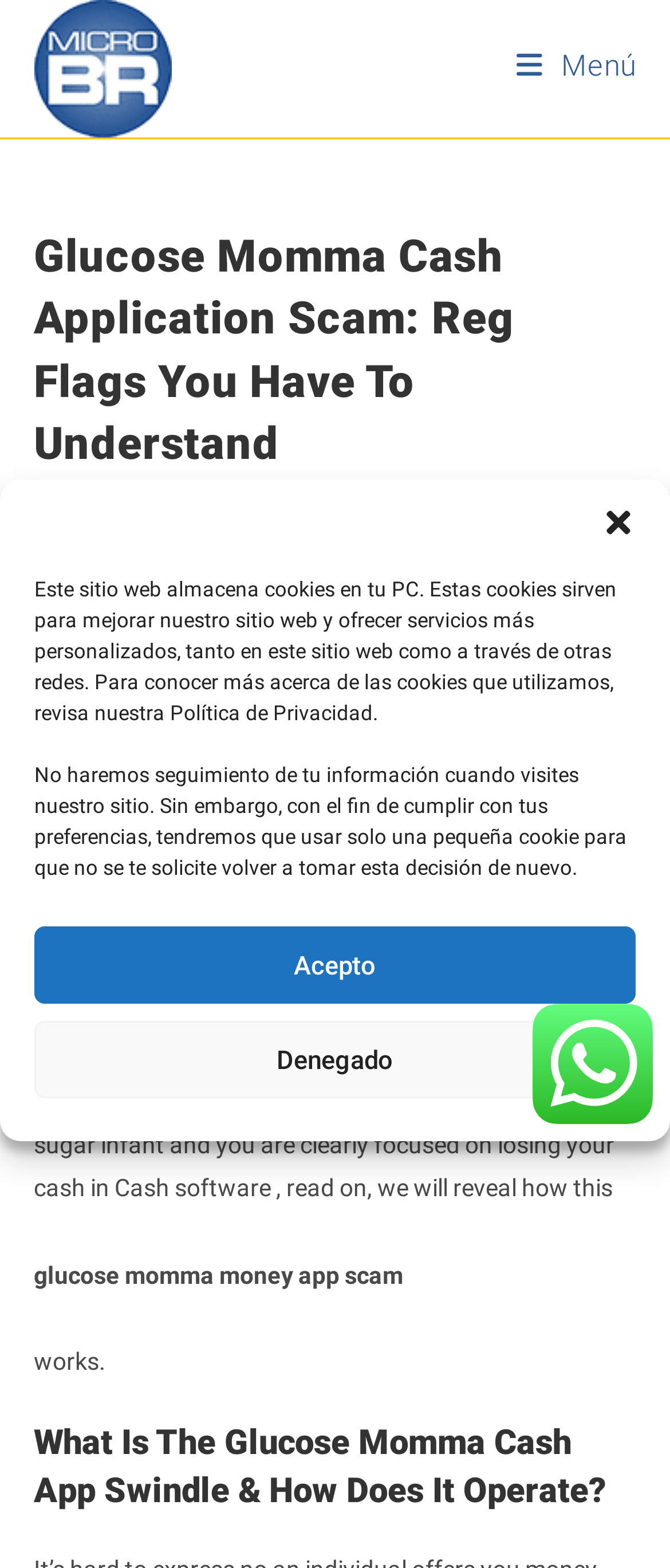Describe all visible elements and their arrangement on the webpage.

The webpage appears to be an article discussing the Glucose Momma Cash Application Scam. At the top of the page, there is a dialog box for managing cookie consent, which includes a button to close the window, a description of the website's cookie policy, and buttons to accept or deny the use of cookies.

Below the dialog box, there is a layout table with a link to "Micro BR | Mayorista Telecomunicaciones" accompanied by an image. To the right of this, there is a link to a mobile menu.

The main content of the page is divided into sections. The first section has a heading that matches the title of the webpage, "Glucose Momma Cash Application Scam: Reg Flags You Have To Understand". Below this, there are links to "Micro BR" and "Sin categoría", as well as a date, "3 octubre, 2023".

The article itself begins with a series of paragraphs discussing the scam, including how fraudsters can use a "temporary repayment" to steal money from sugar babies. The text is divided into several static text elements, with headings and paragraphs that explain the scam in detail.

To the right of the article, there is an image that takes up about a quarter of the page. At the bottom of the page, there is a heading that summarizes the content of the article, "What Is The Glucose Momma Cash App Swindle & How Does It Operate?"